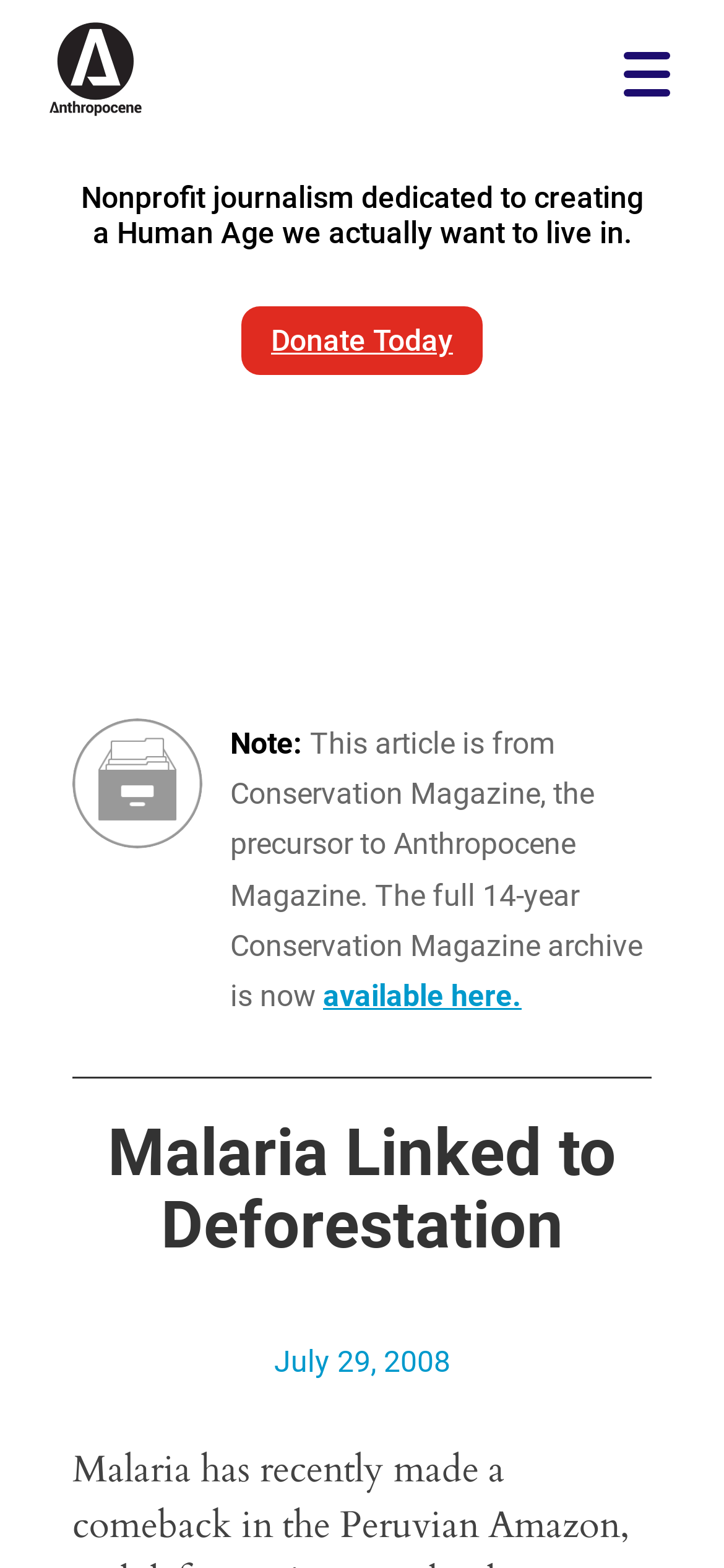Summarize the webpage in an elaborate manner.

The webpage is about an article discussing the link between malaria and deforestation, specifically in the Peruvian Amazon. At the top right corner, there is a menu button. On the top left, there is a link to "Anthropocene Magazine" accompanied by a small image of the magazine's logo. Below this, there is a heading that describes the magazine's mission as "Nonprofit journalism dedicated to creating a Human Age we actually want to live in." Next to this heading, there is a call-to-action link to "Donate Today".

The main content of the article is presented in a table layout, which takes up most of the page. Within this layout, there is a note that explains the origin of the article, stating that it is from Conservation Magazine, the precursor to Anthropocene Magazine, and provides a link to access the full 14-year archive of Conservation Magazine.

Above the article's content, there is a heading that reads "Malaria Linked to Deforestation", and below it, the publication date "July 29, 2008" is displayed.